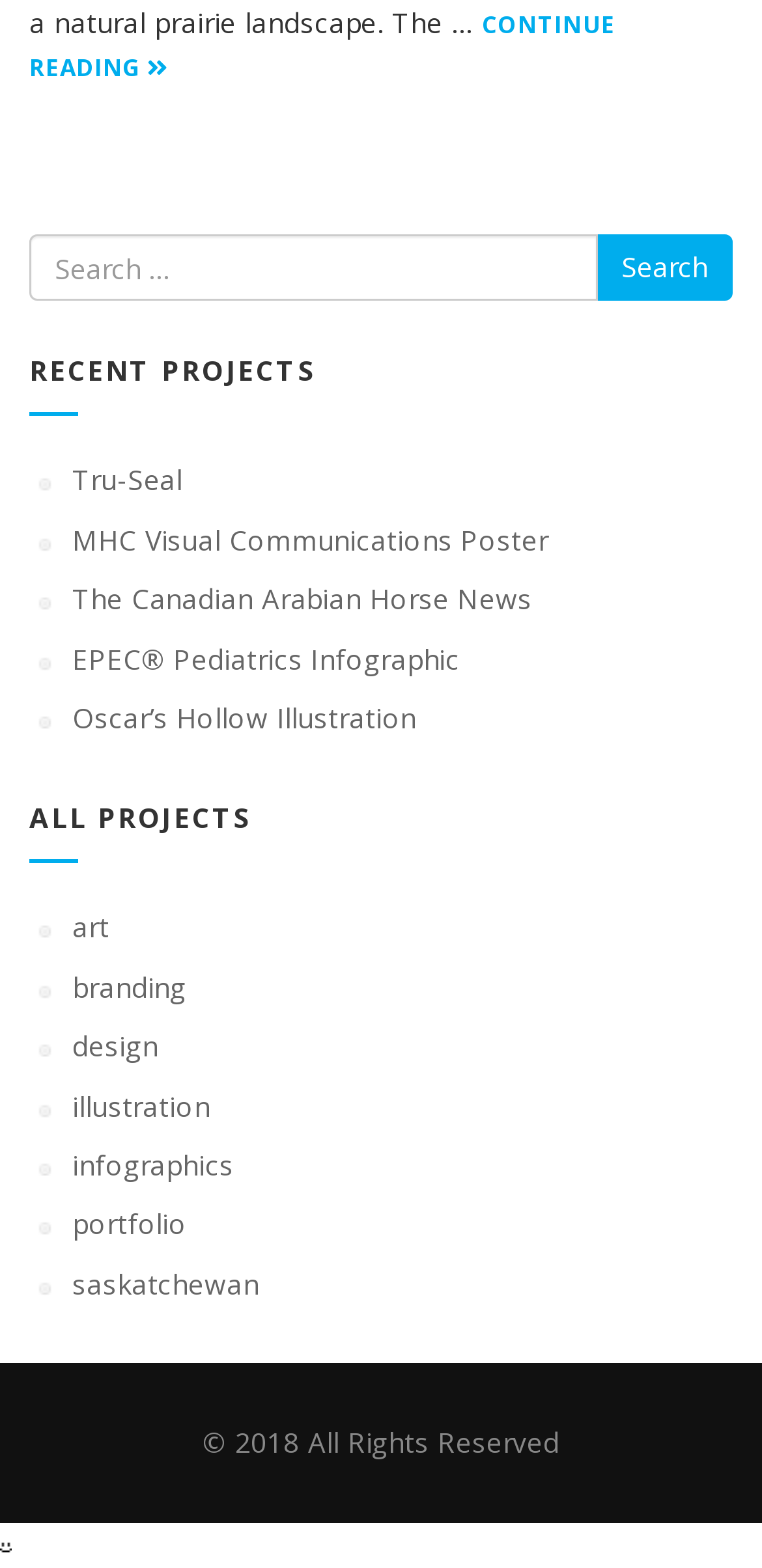Please specify the bounding box coordinates of the region to click in order to perform the following instruction: "view Tru-Seal project".

[0.095, 0.294, 0.24, 0.318]